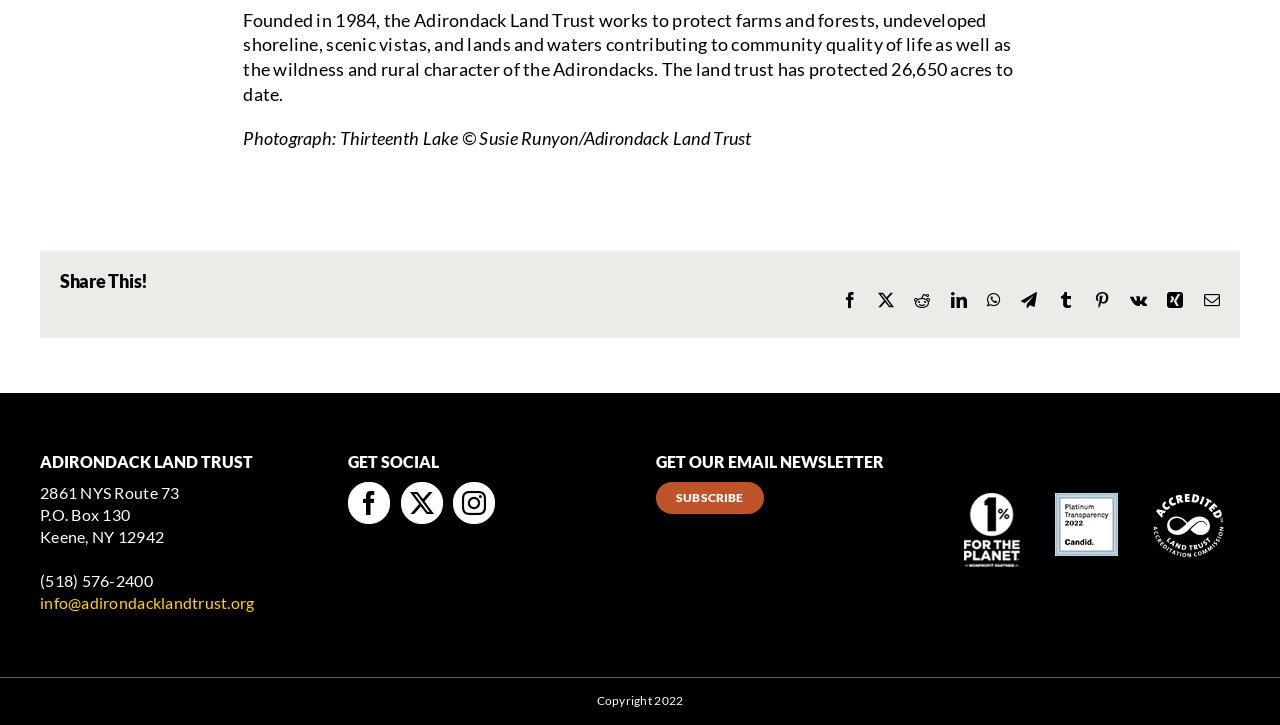Give a one-word or short phrase answer to the question: 
What is the organization's mission?

Protect farms and forests